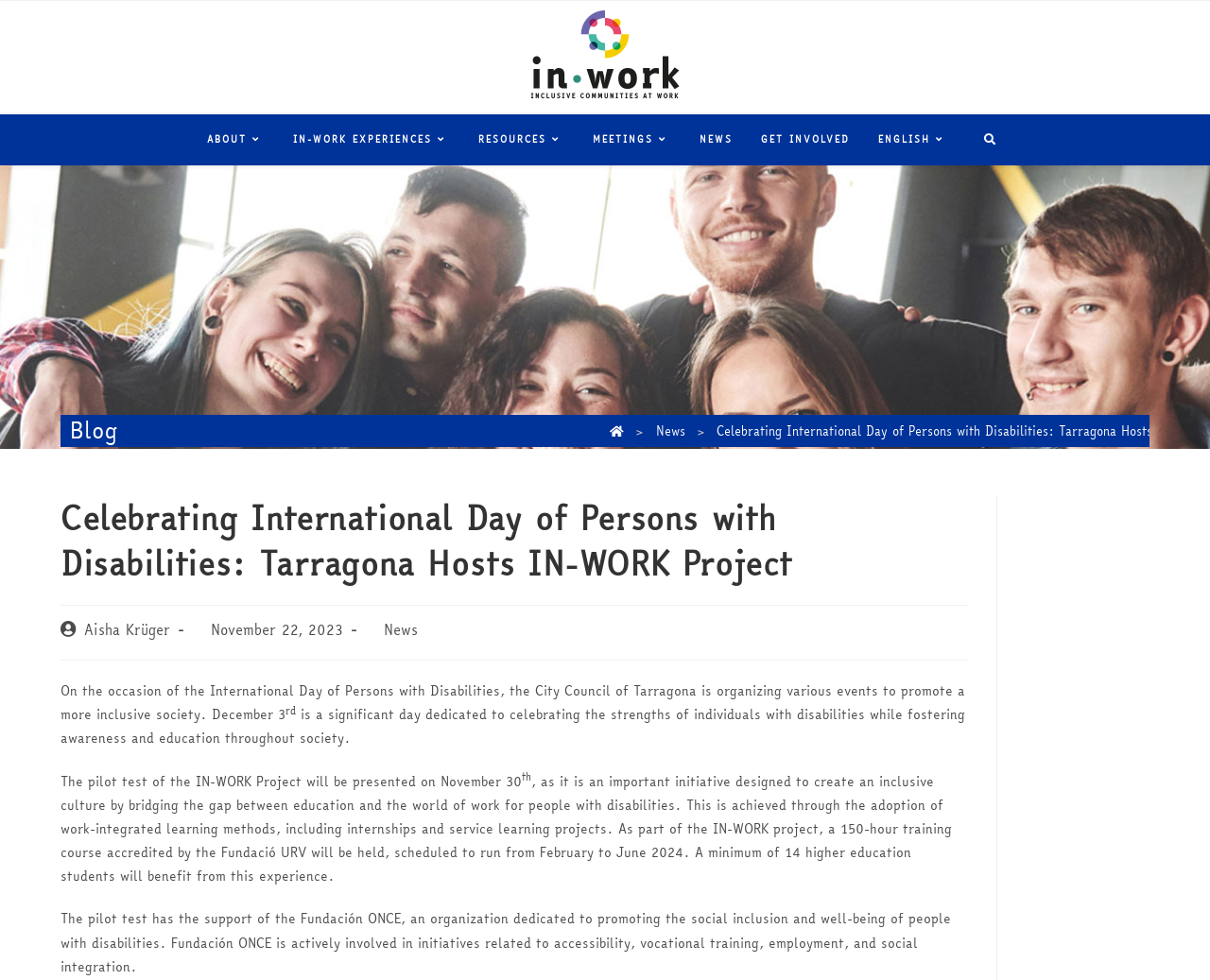Please provide a short answer using a single word or phrase for the question:
How many higher education students will benefit from the IN-WORK project?

14